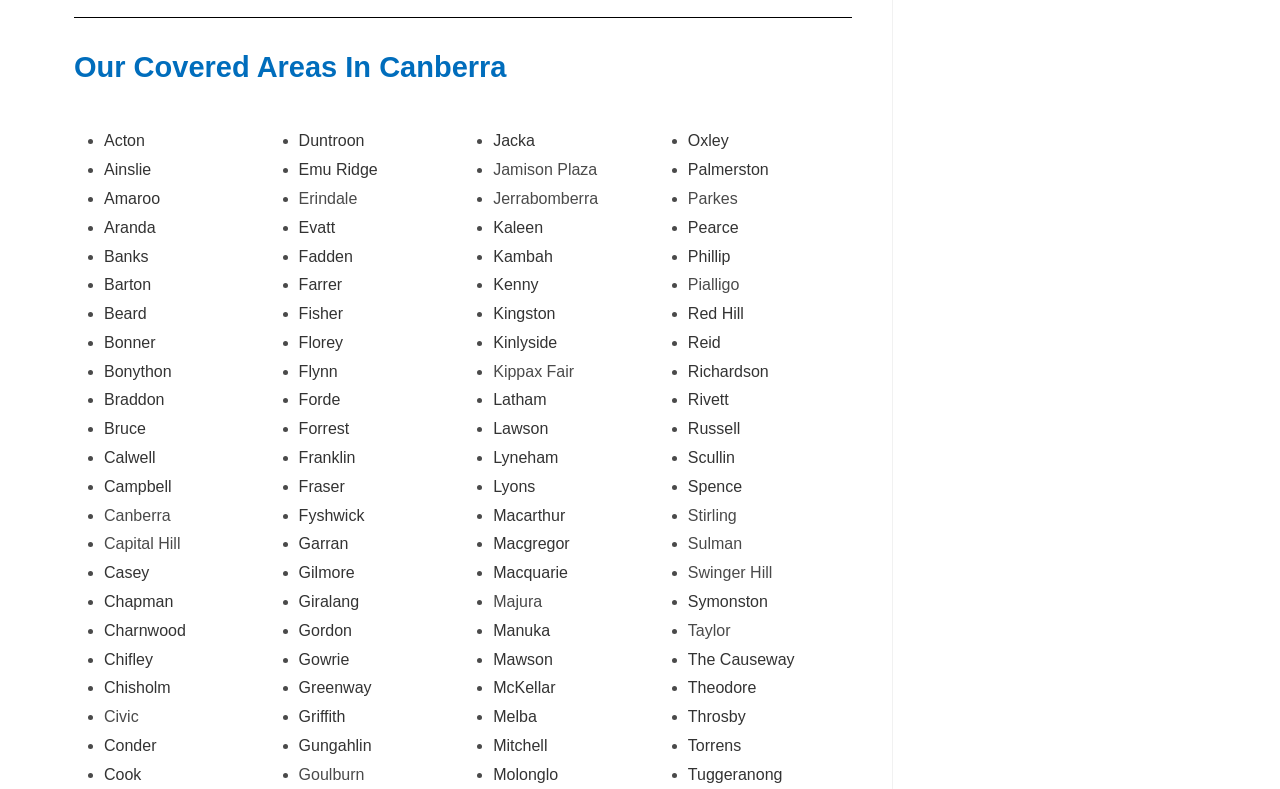Determine the bounding box coordinates for the element that should be clicked to follow this instruction: "Click on Campbell". The coordinates should be given as four float numbers between 0 and 1, in the format [left, top, right, bottom].

[0.081, 0.606, 0.134, 0.627]